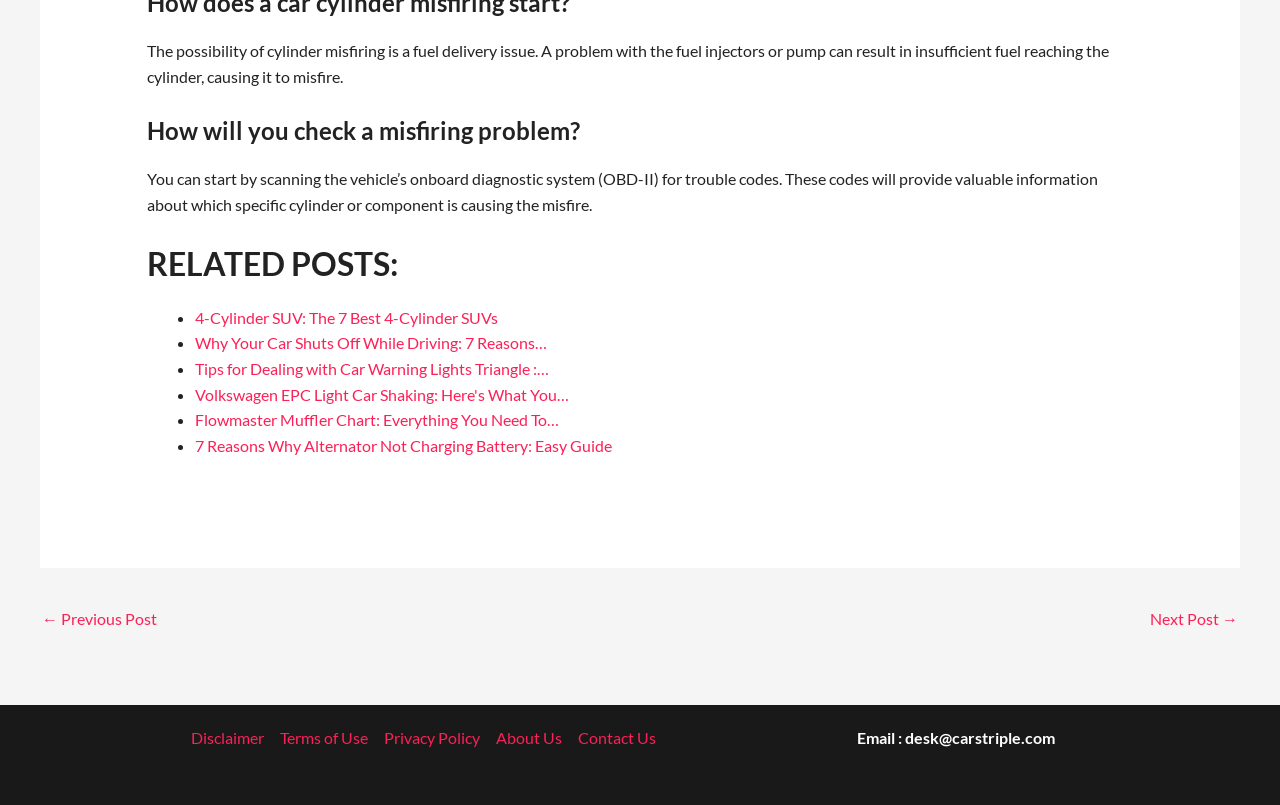Locate the bounding box coordinates of the clickable region necessary to complete the following instruction: "Click on 'Next Post →'". Provide the coordinates in the format of four float numbers between 0 and 1, i.e., [left, top, right, bottom].

[0.898, 0.747, 0.967, 0.794]